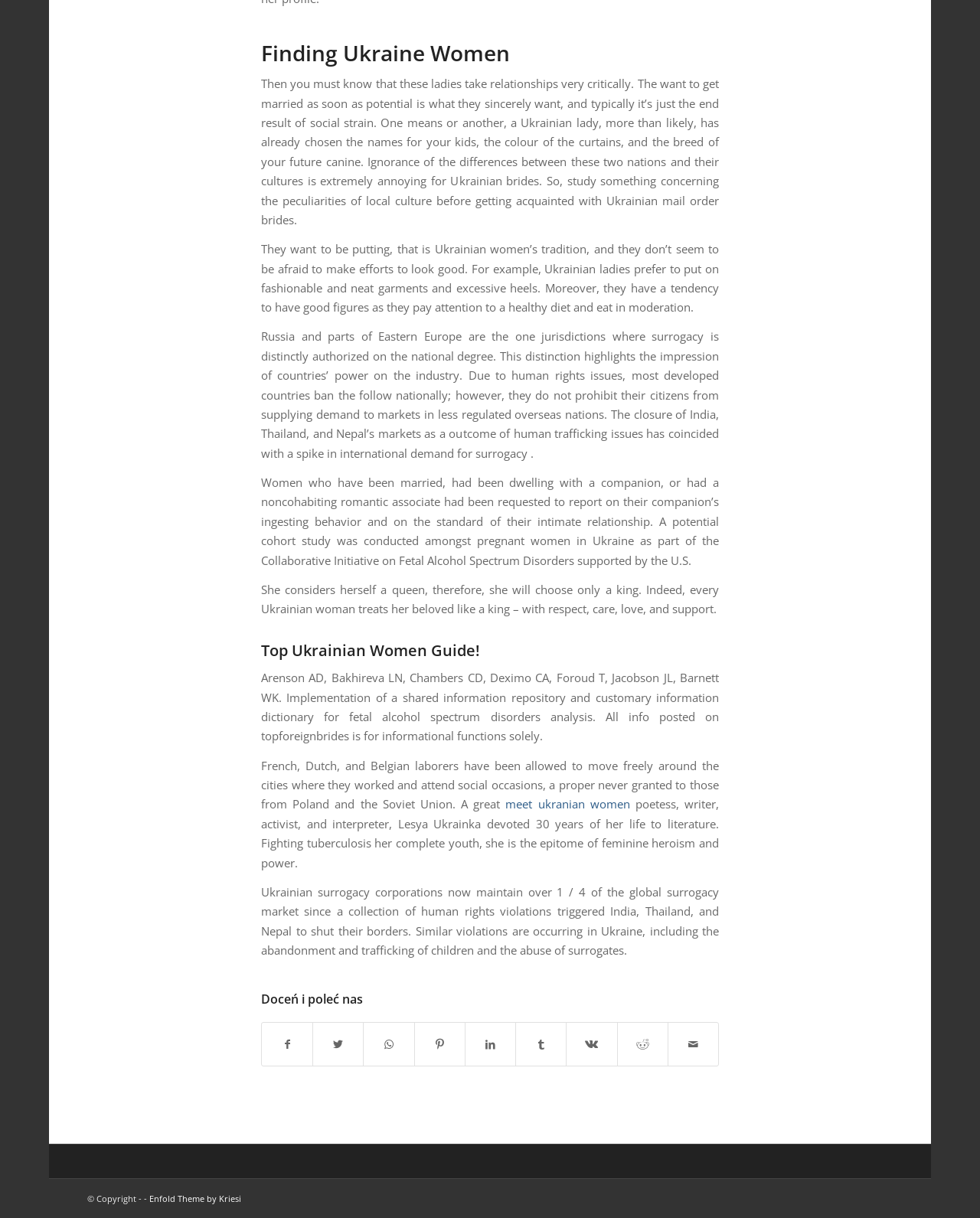Given the following UI element description: "Udostępnij Tumblr", find the bounding box coordinates in the webpage screenshot.

[0.527, 0.839, 0.578, 0.875]